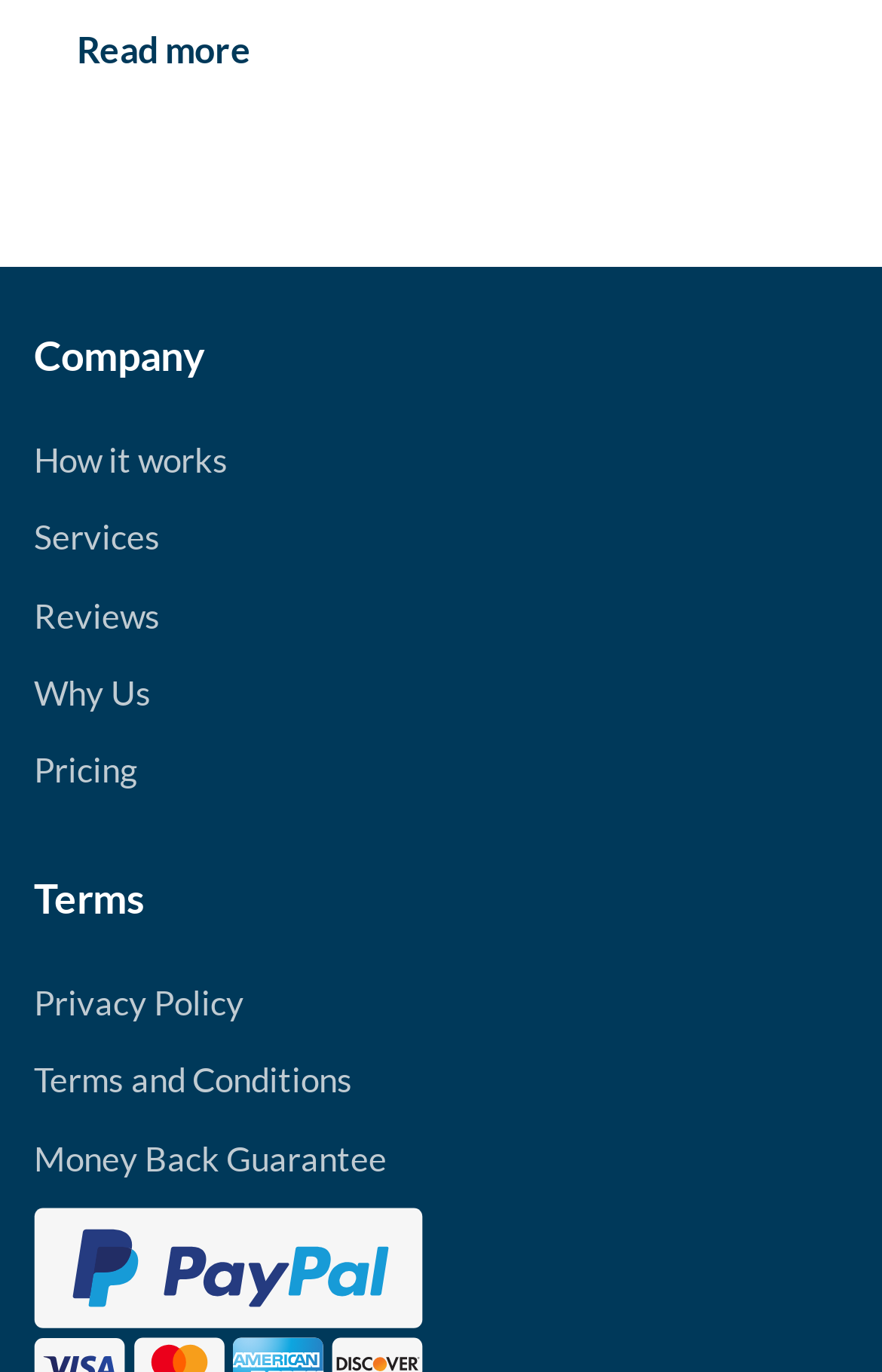What is the second static text element?
Please use the image to provide an in-depth answer to the question.

The second static text element is 'Terms' which is located below the main menu with a bounding box of [0.038, 0.636, 0.164, 0.672].